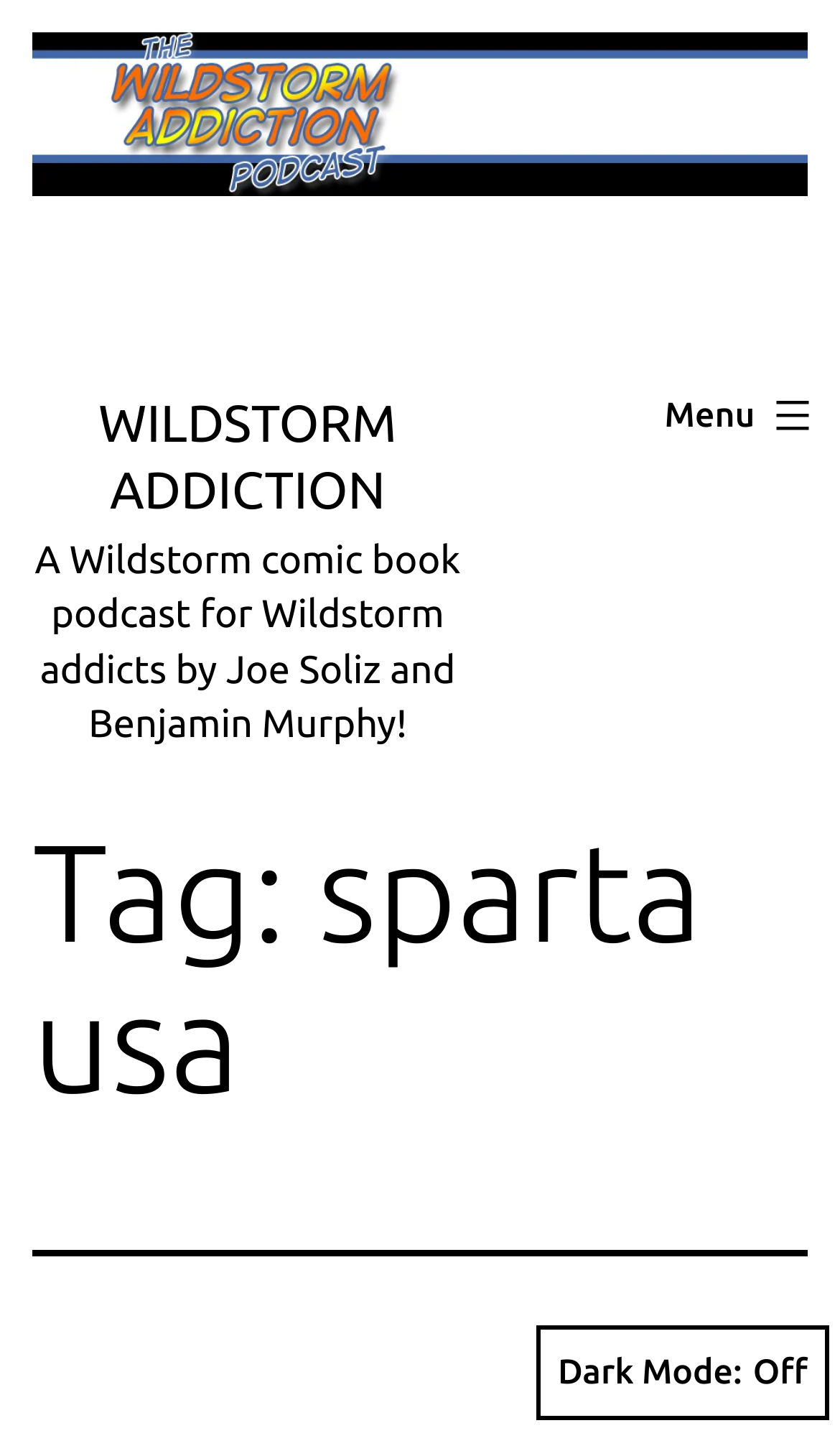Who are the creators of the podcast?
Using the visual information, reply with a single word or short phrase.

Joe Soliz and Benjamin Murphy